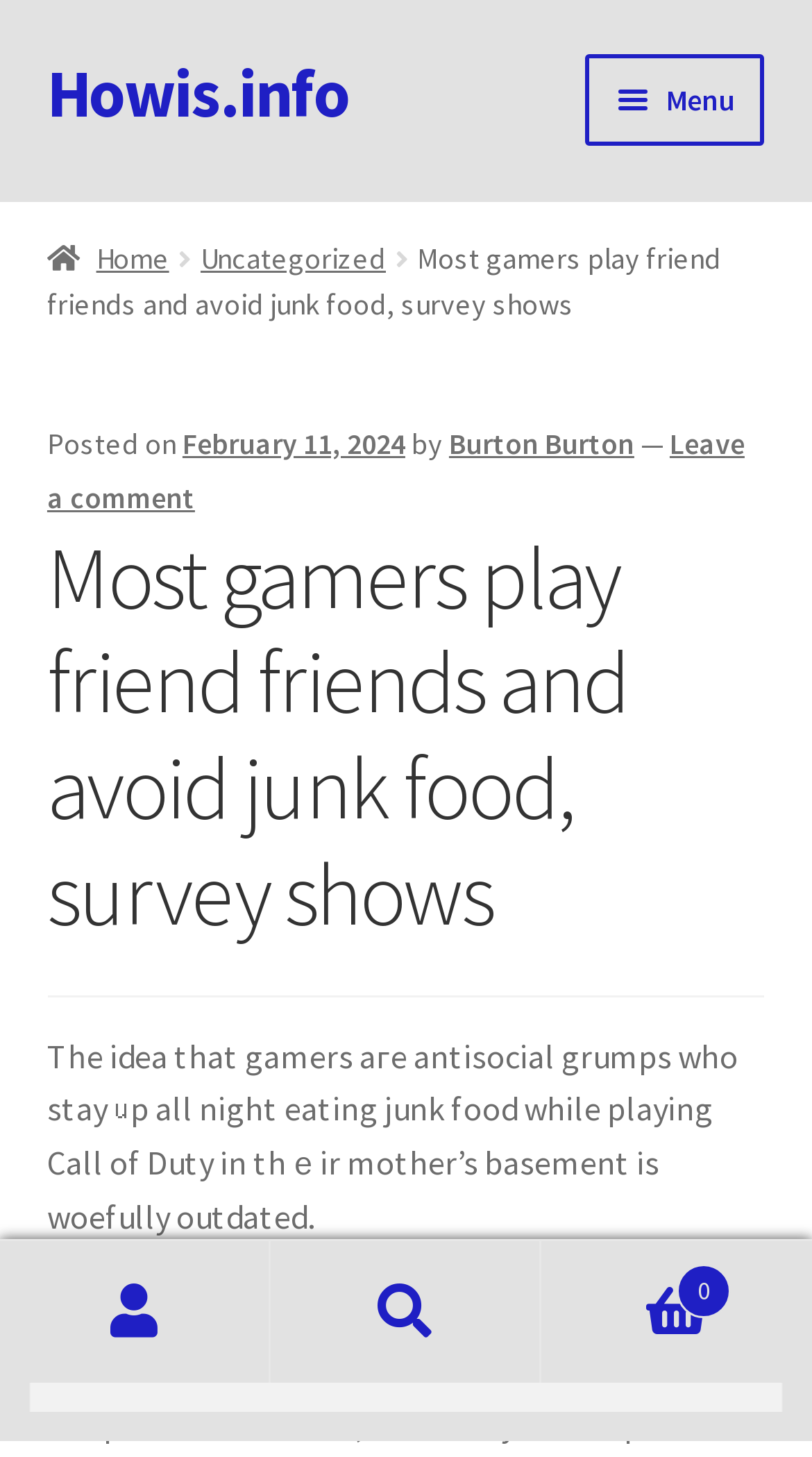Determine the coordinates of the bounding box for the clickable area needed to execute this instruction: "Go to home page".

[0.058, 0.1, 0.942, 0.177]